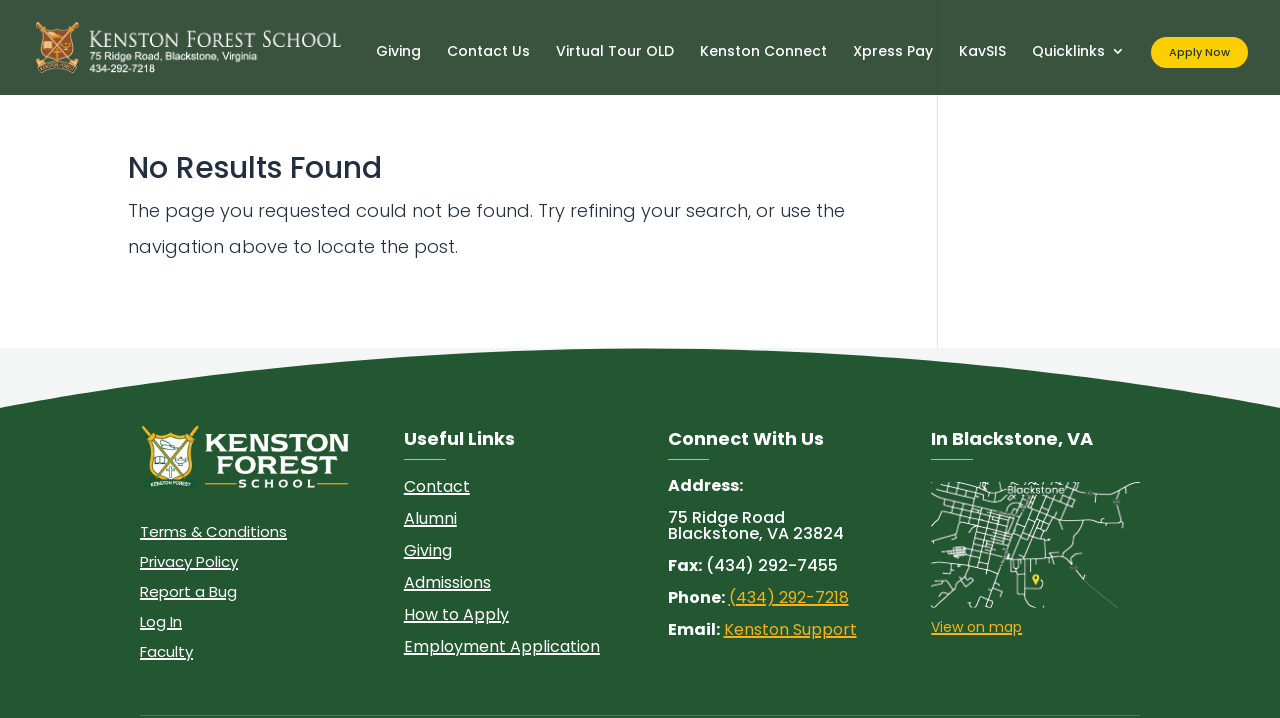Identify the bounding box coordinates of the section to be clicked to complete the task described by the following instruction: "View the Virtual Tour". The coordinates should be four float numbers between 0 and 1, formatted as [left, top, right, bottom].

[0.434, 0.061, 0.527, 0.132]